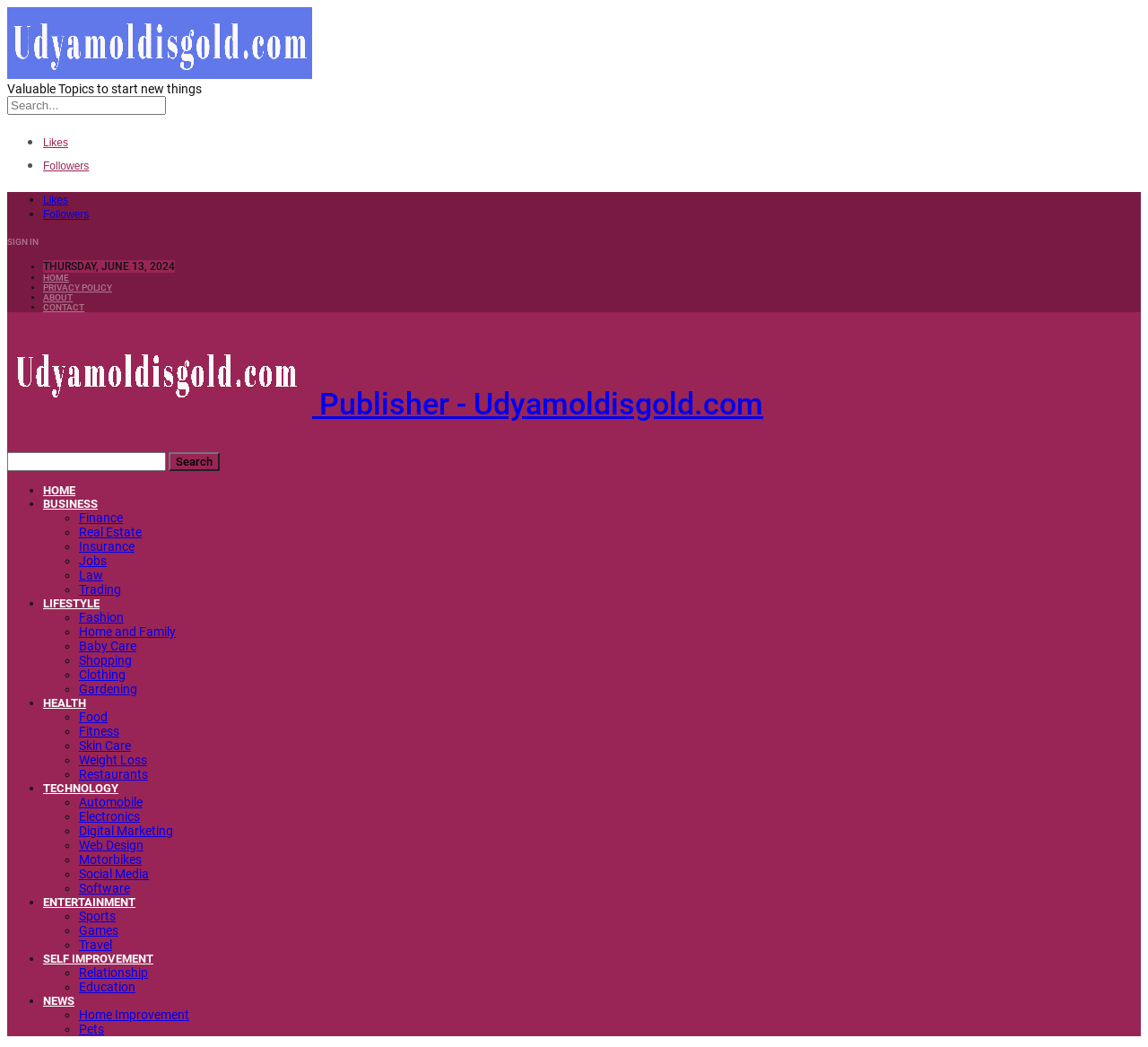Pinpoint the bounding box coordinates of the area that must be clicked to complete this instruction: "Read about the publisher".

[0.006, 0.185, 0.665, 0.219]